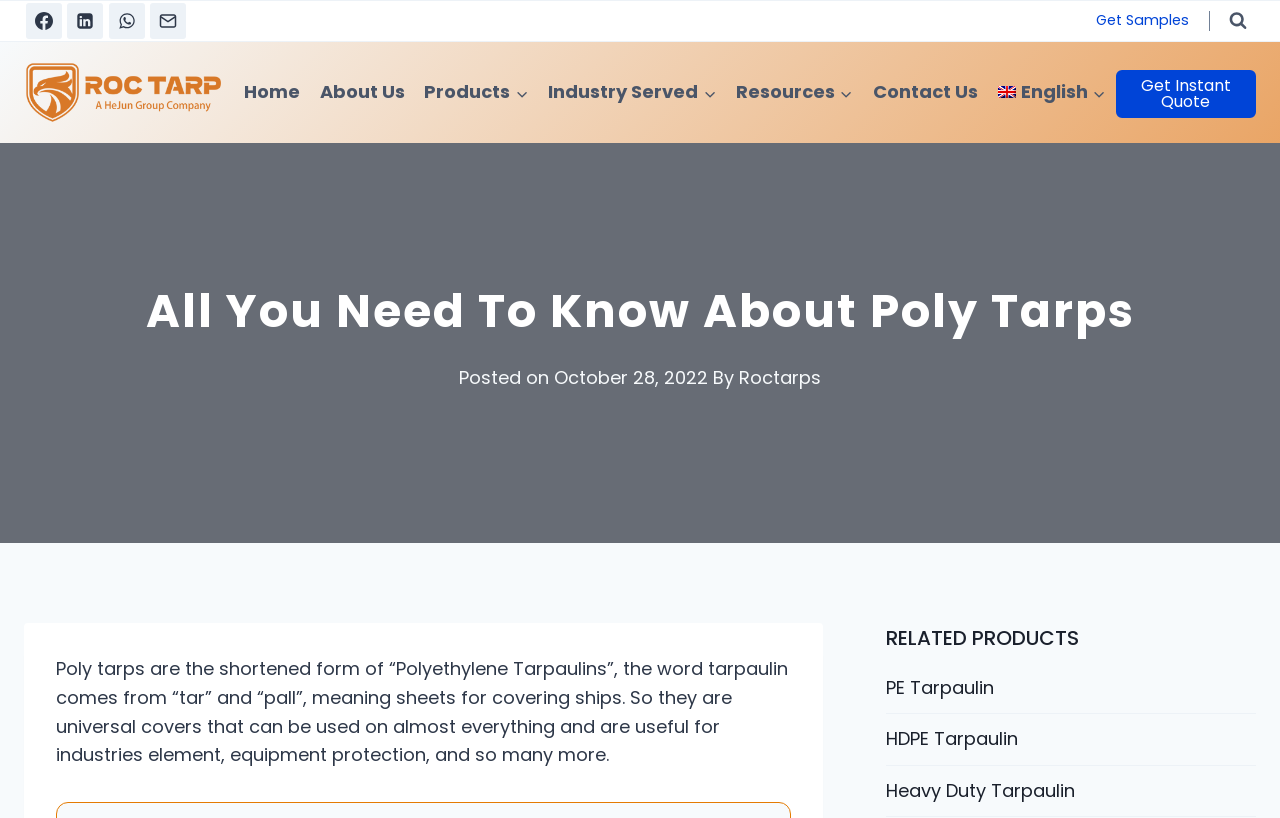Locate the UI element that matches the description parent_node: English aria-label="Child menu" in the webpage screenshot. Return the bounding box coordinates in the format (top-left x, top-left y, bottom-right x, bottom-right y), with values ranging from 0 to 1.

[0.853, 0.082, 0.865, 0.144]